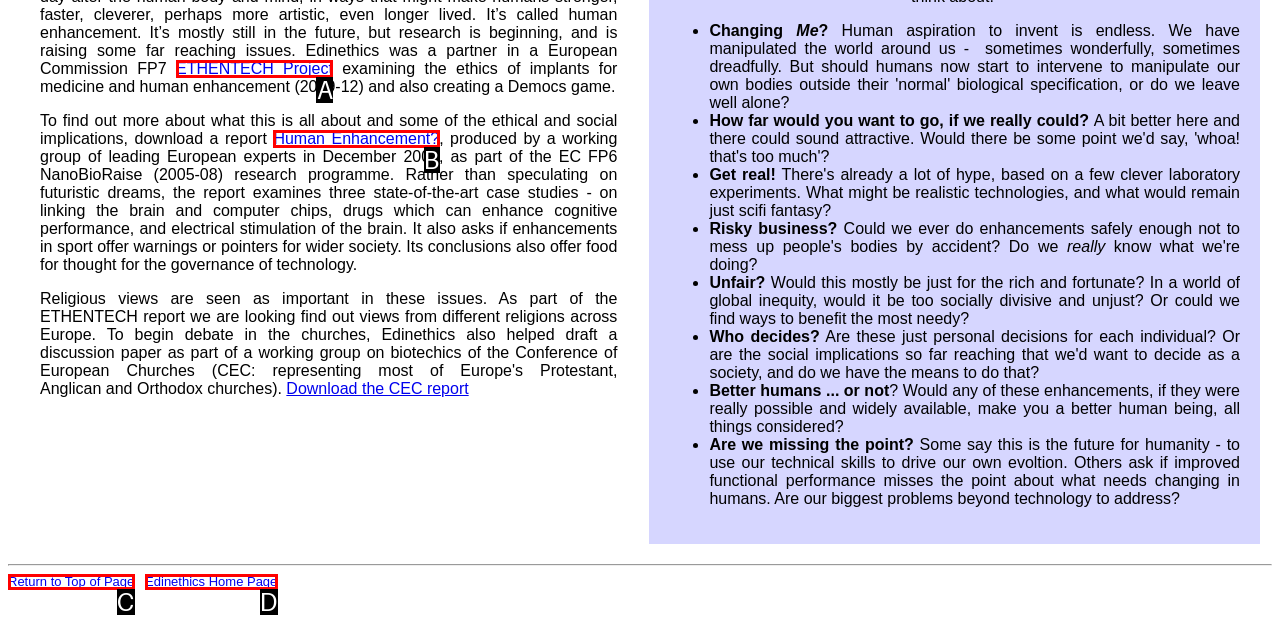Identify the HTML element that corresponds to the description: Return to Top of Page Provide the letter of the matching option directly from the choices.

C